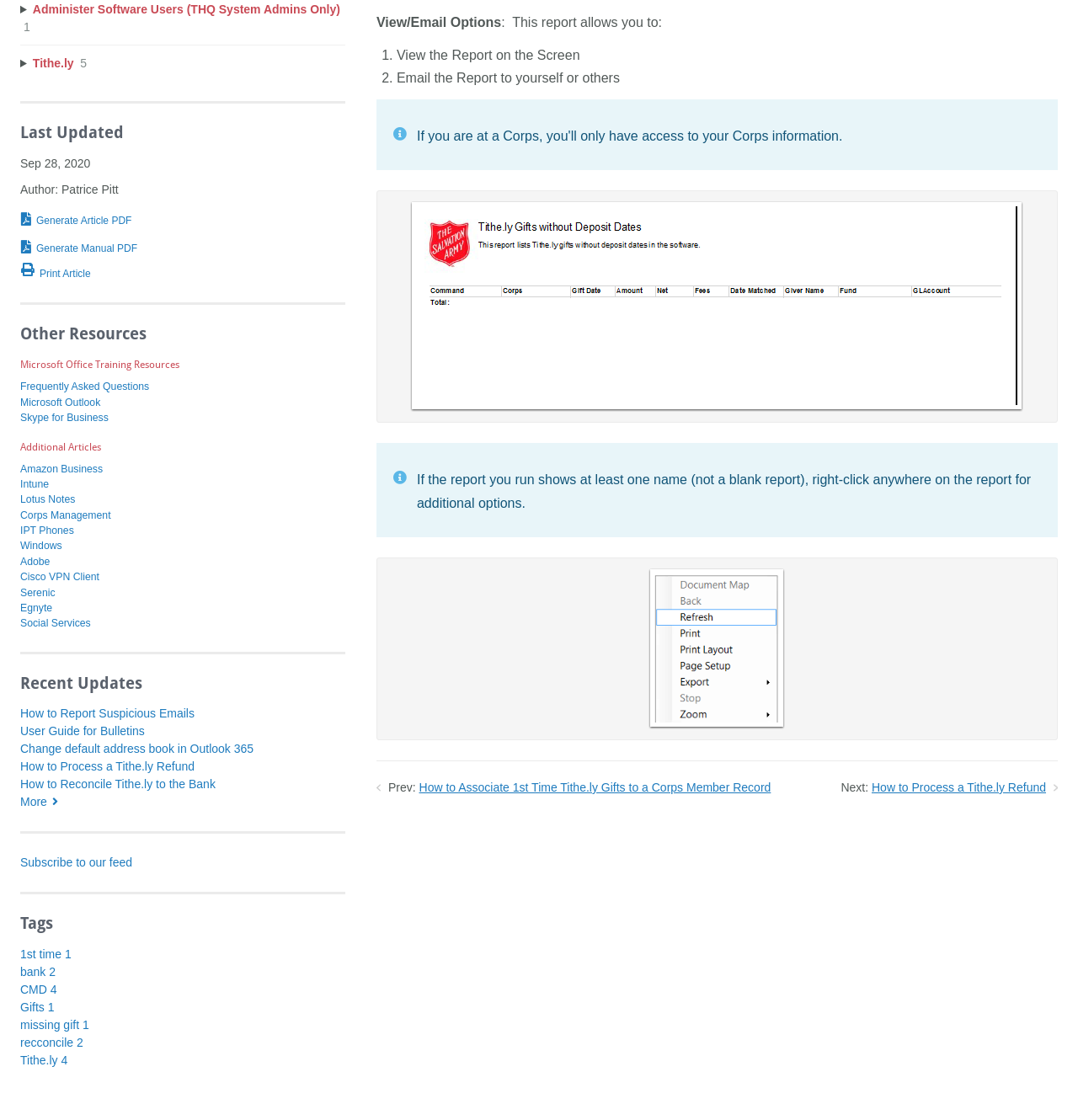Please specify the coordinates of the bounding box for the element that should be clicked to carry out this instruction: "View the 'How to Associate 1st Time Tithe.ly Gifts to a Corps Member Record' article". The coordinates must be four float numbers between 0 and 1, formatted as [left, top, right, bottom].

[0.389, 0.697, 0.715, 0.709]